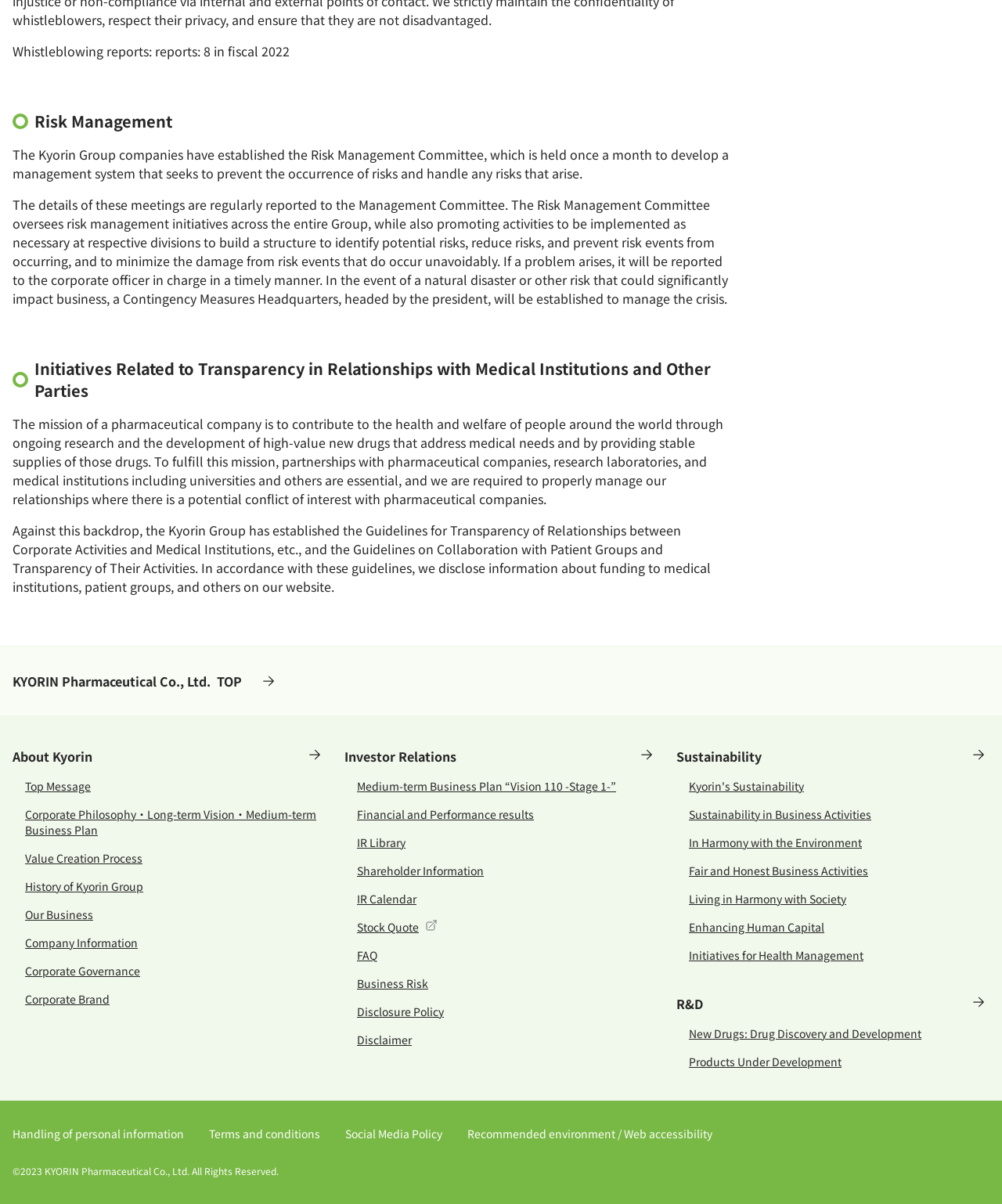Locate the bounding box coordinates of the clickable part needed for the task: "Learn about Risk Management".

[0.012, 0.092, 0.736, 0.12]